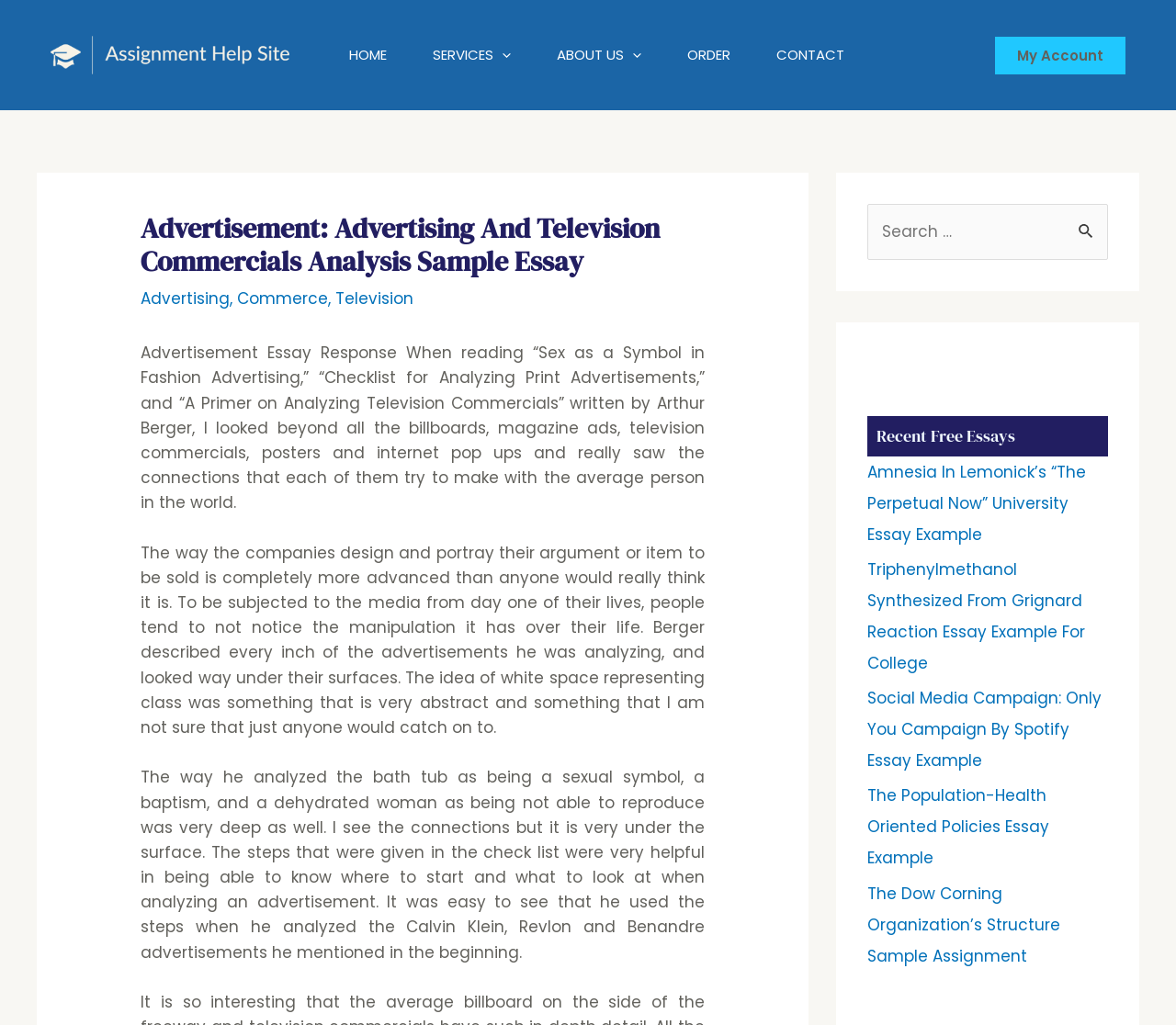Please examine the image and provide a detailed answer to the question: How many recent free essays are listed on the webpage?

The webpage lists 5 recent free essays, which are 'Amnesia In Lemonick’s “The Perpetual Now” University Essay Example', 'Triphenylmethanol Synthesized From Grignard Reaction Essay Example For College', 'Social Media Campaign: Only You Campaign By Spotify Essay Example', 'The Population-Health Oriented Policies Essay Example', and 'The Dow Corning Organization’s Structure Sample Assignment'. These essays are listed under the heading 'Recent Free Essays' with a bounding box coordinate of [0.738, 0.406, 0.942, 0.445].